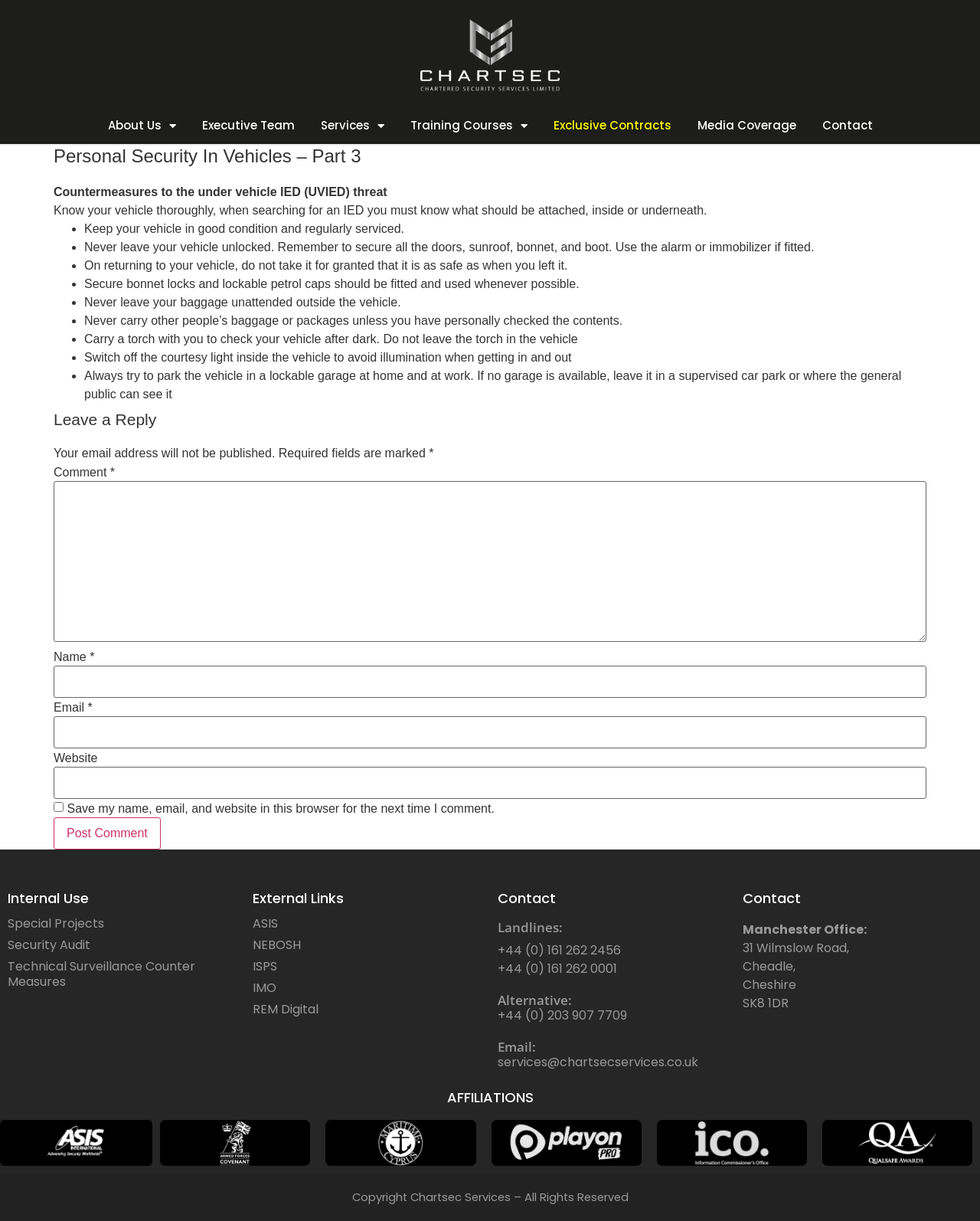Please look at the image and answer the question with a detailed explanation: What is the name of the company?

The name of the company can be inferred from the meta description and the content of the webpage, which mentions 'Chartsec Services' and provides information about the company's services and contact information.